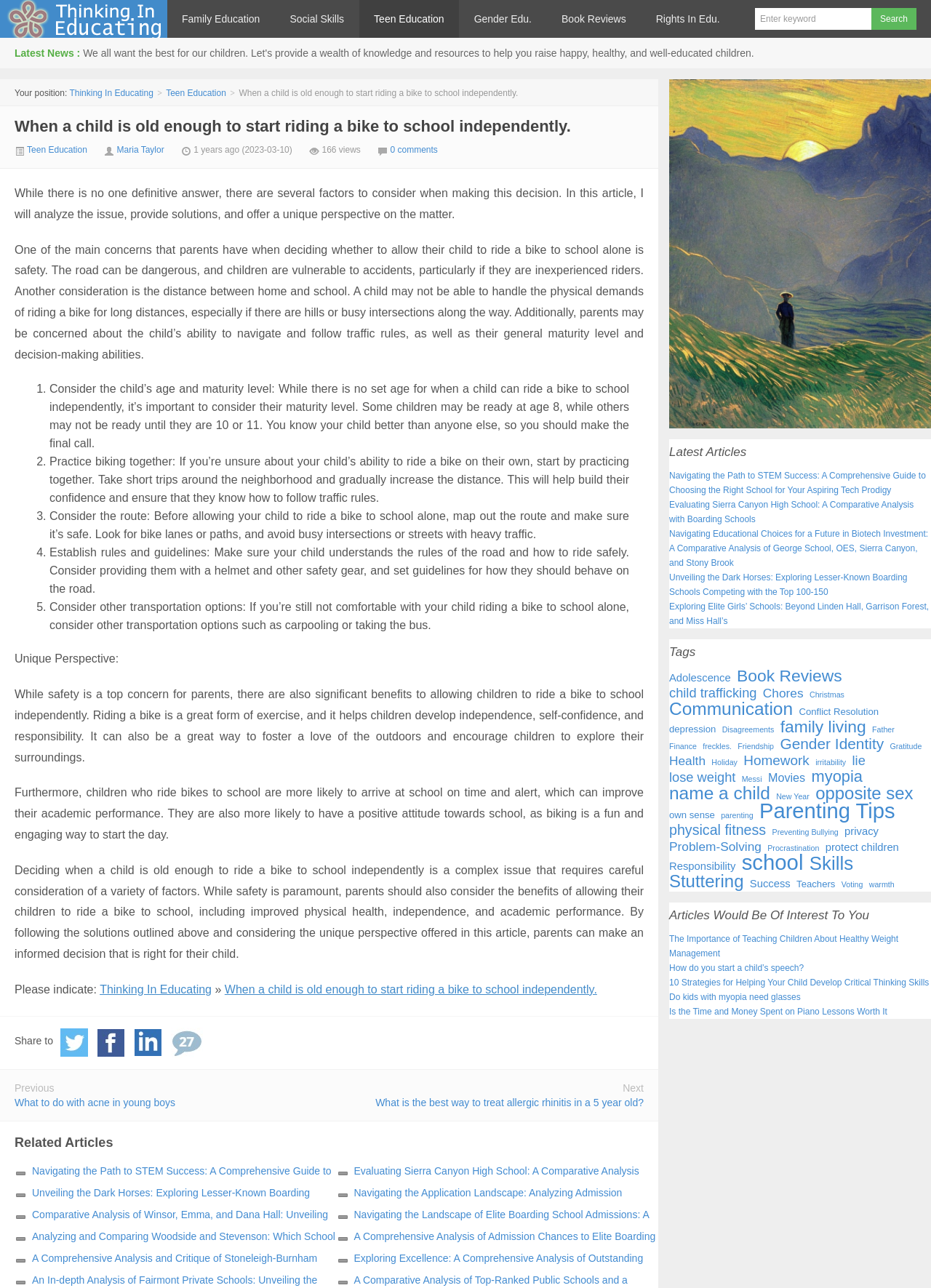Please answer the following question using a single word or phrase: 
What is the author's perspective on allowing children to ride a bike to school?

Positive